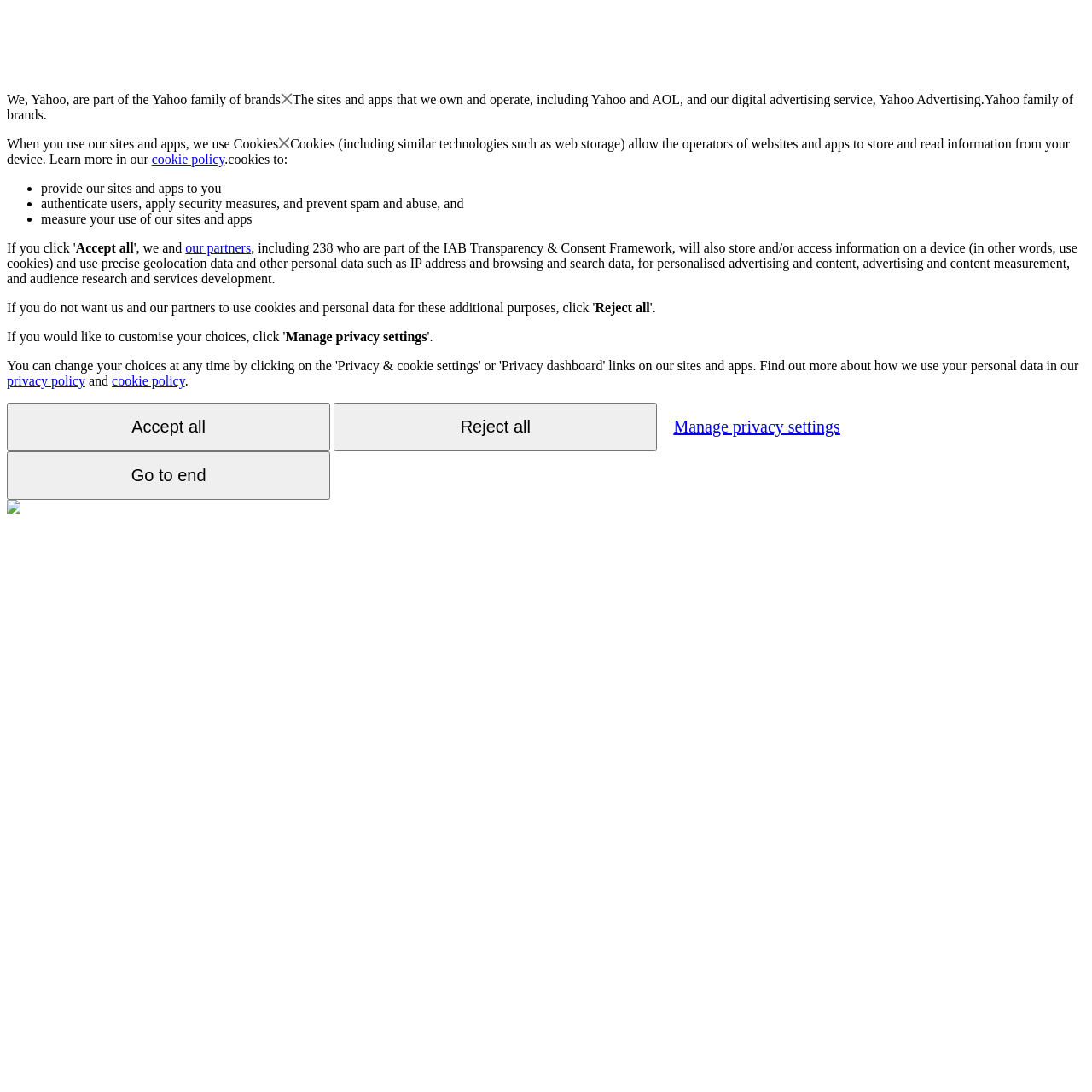Given the description of the UI element: "Go to end", predict the bounding box coordinates in the form of [left, top, right, bottom], with each value being a float between 0 and 1.

[0.006, 0.413, 0.302, 0.458]